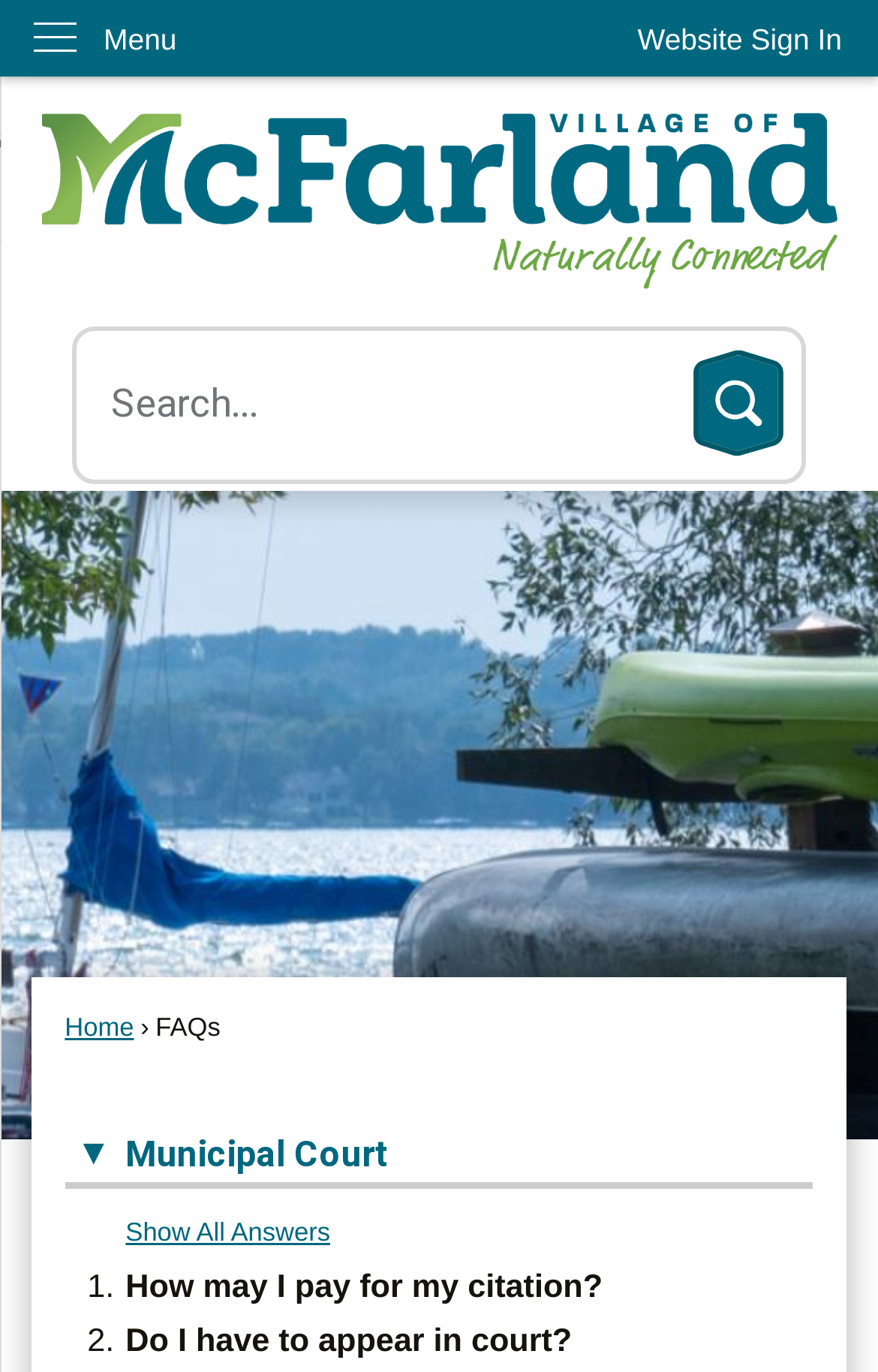Please identify the bounding box coordinates of the element's region that I should click in order to complete the following instruction: "view Victorians Say “I Love You” article". The bounding box coordinates consist of four float numbers between 0 and 1, i.e., [left, top, right, bottom].

None